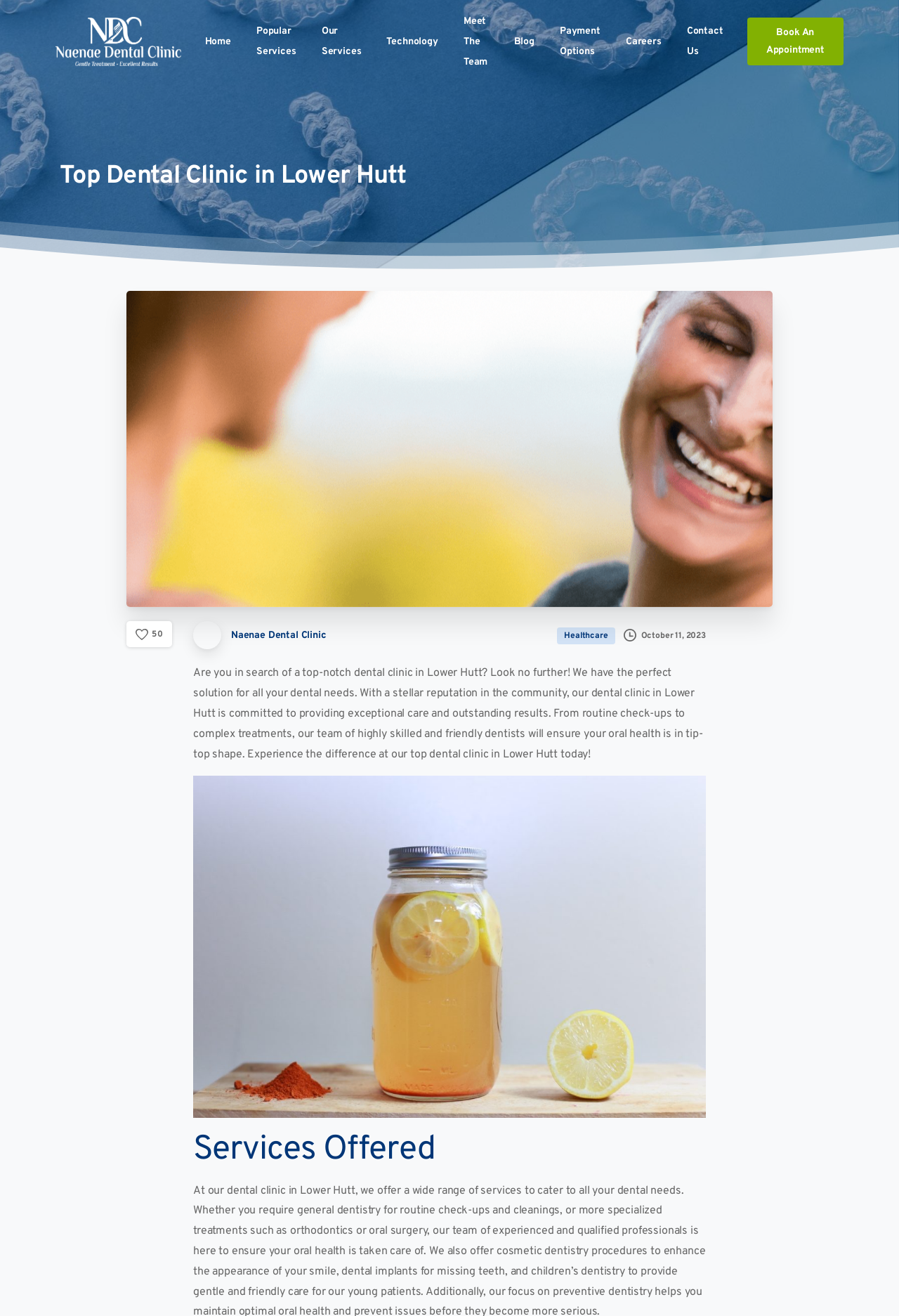Locate the bounding box coordinates of the item that should be clicked to fulfill the instruction: "Book An Appointment".

[0.831, 0.013, 0.938, 0.05]